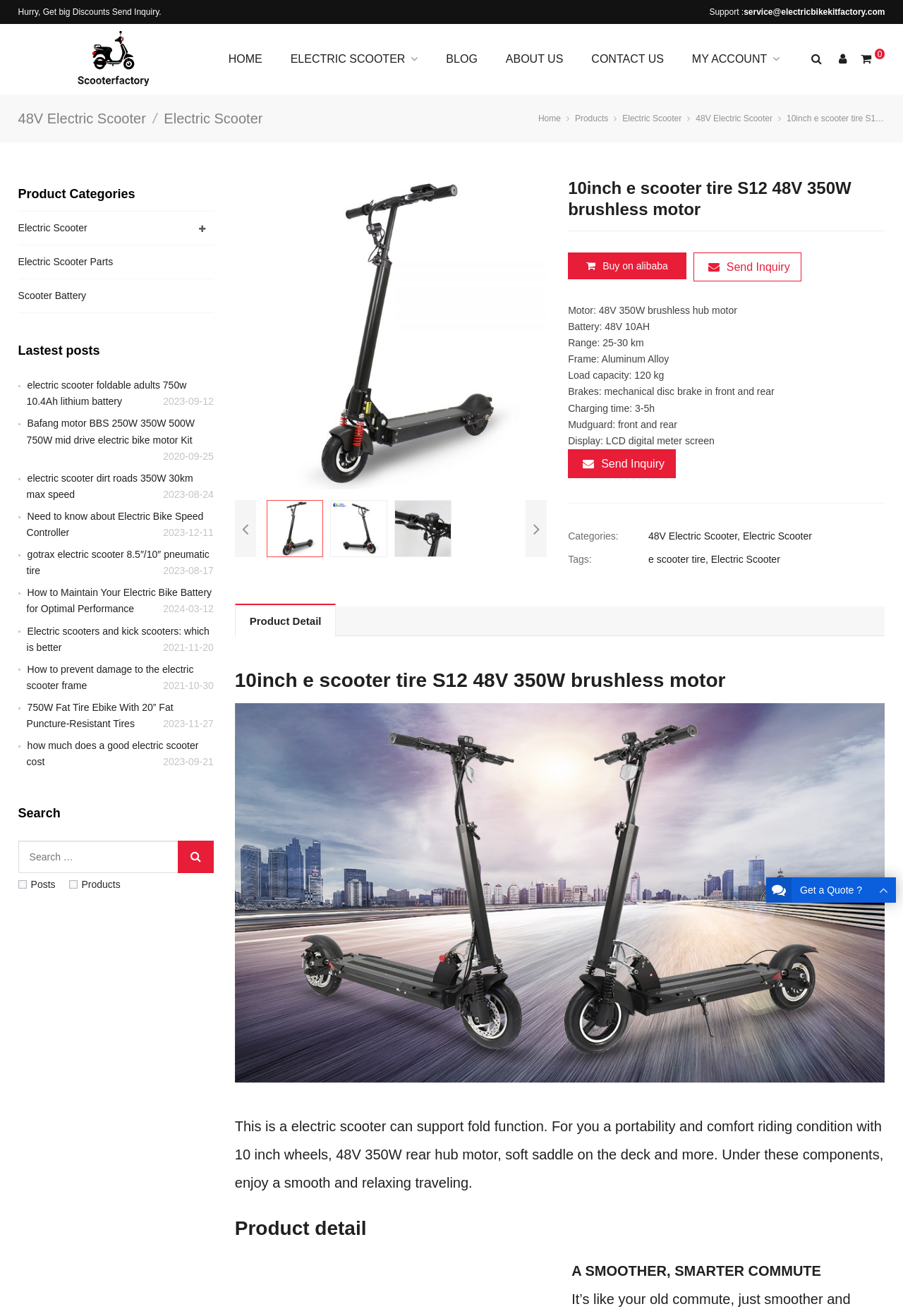What is the headline of the webpage?

10inch e scooter tire S12 48V 350W brushless motor